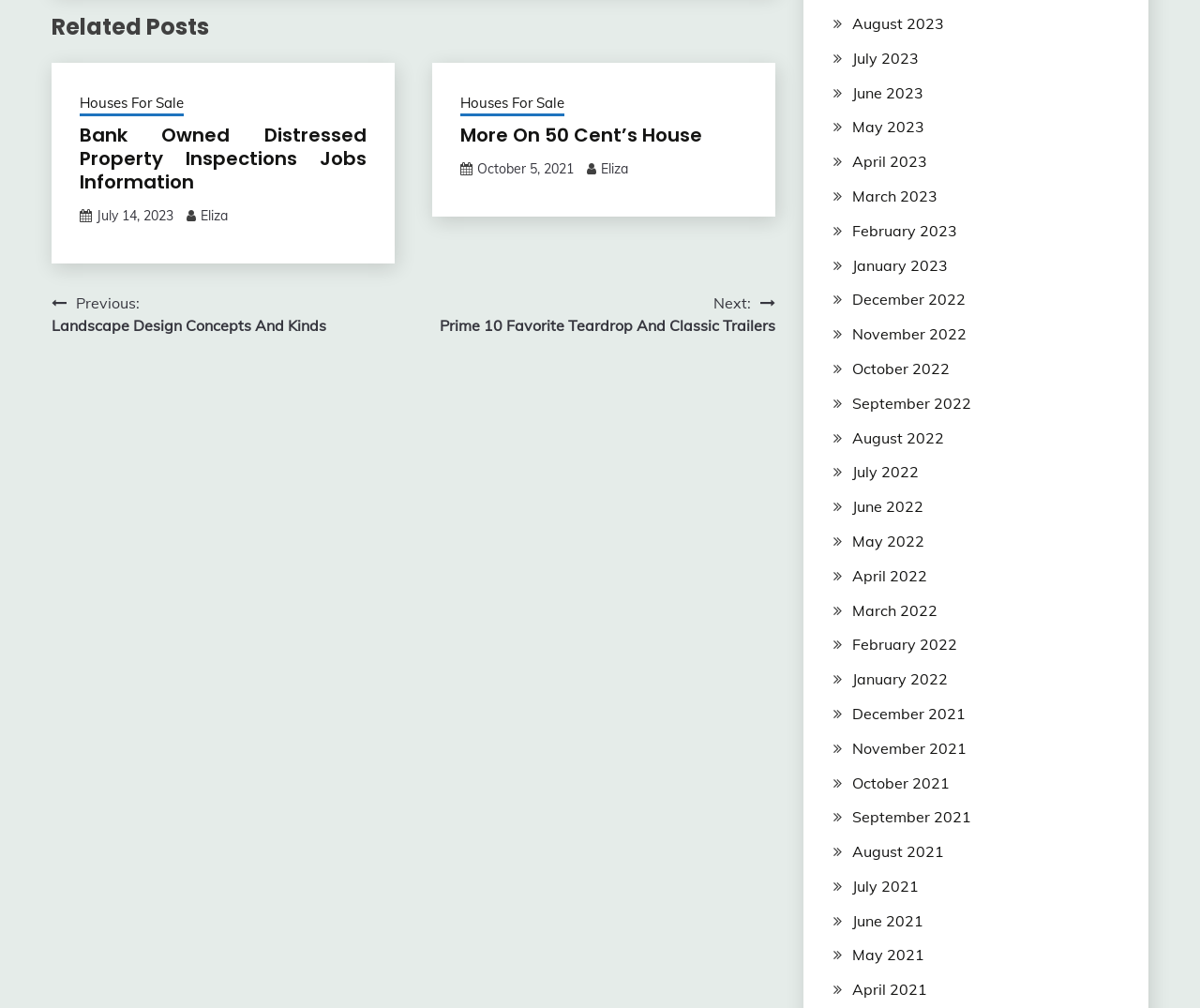What is the category of the post 'Bank Owned Distressed Property Inspections Jobs Information'?
Answer with a single word or phrase, using the screenshot for reference.

Houses For Sale